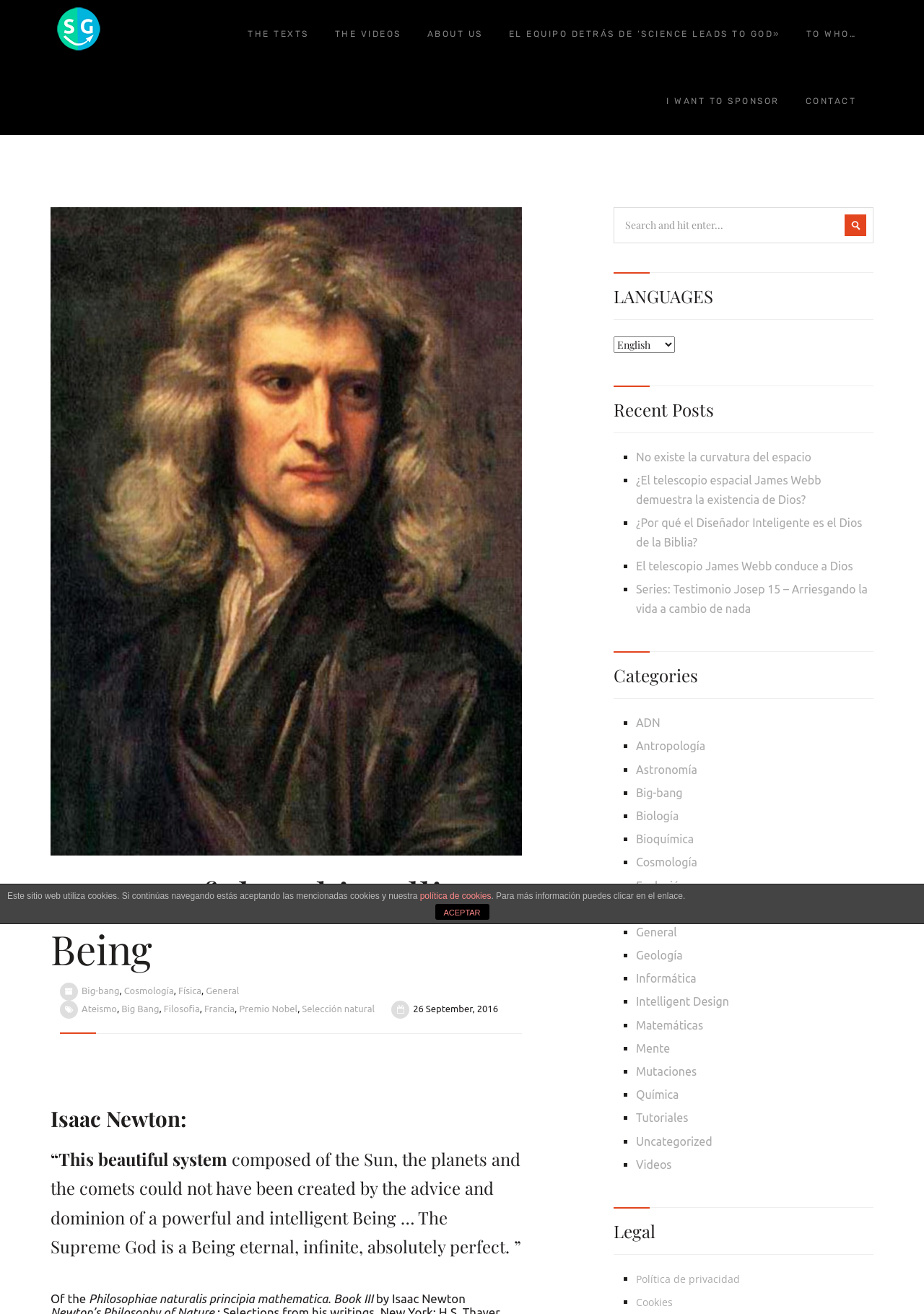Using the given description, provide the bounding box coordinates formatted as (top-left x, top-left y, bottom-right x, bottom-right y), with all values being floating point numbers between 0 and 1. Description: Intelligent Design

[0.688, 0.757, 0.789, 0.767]